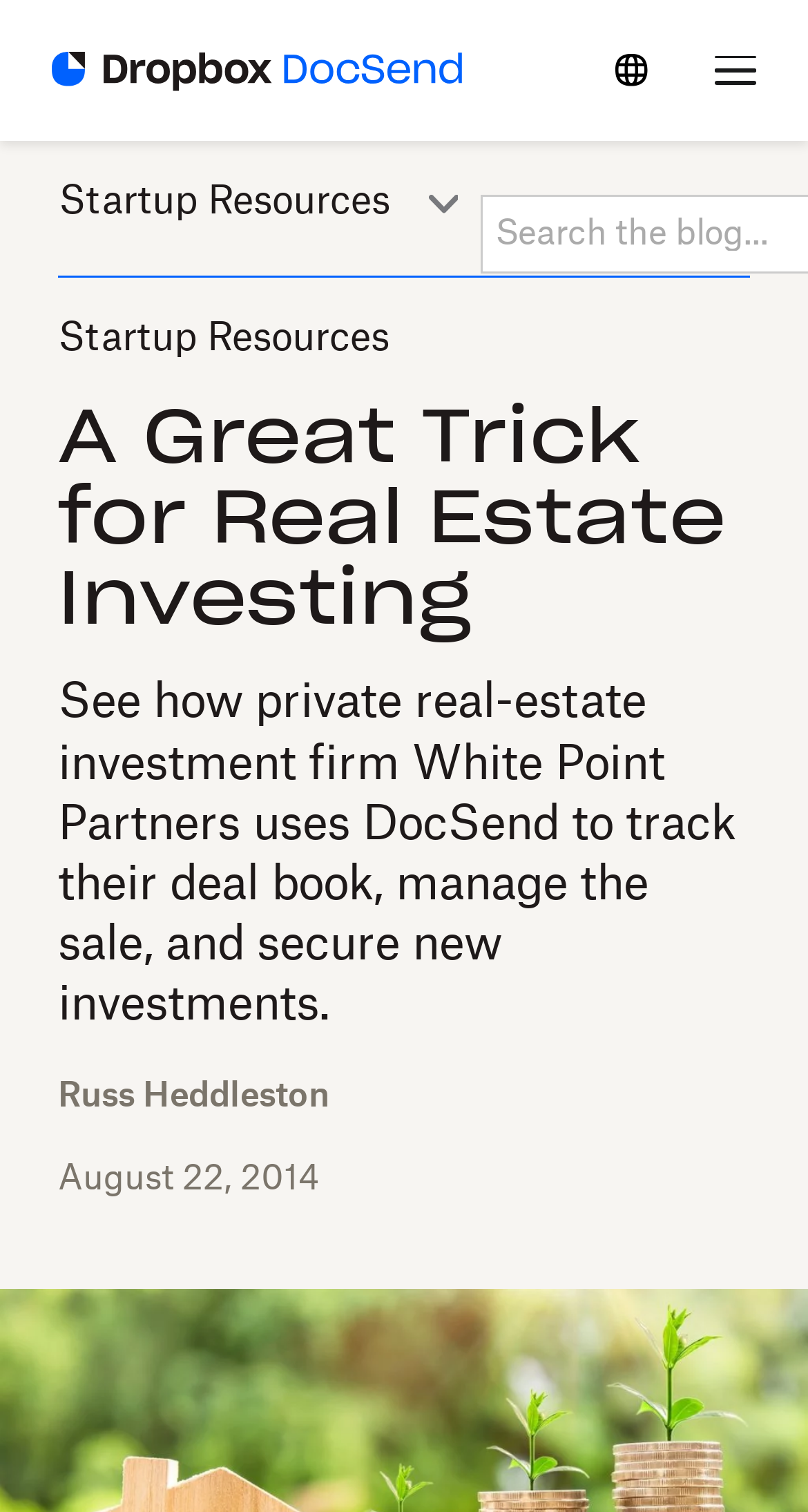Provide the bounding box coordinates for the UI element that is described as: "alt="DocSend homepage"".

[0.065, 0.03, 0.572, 0.063]